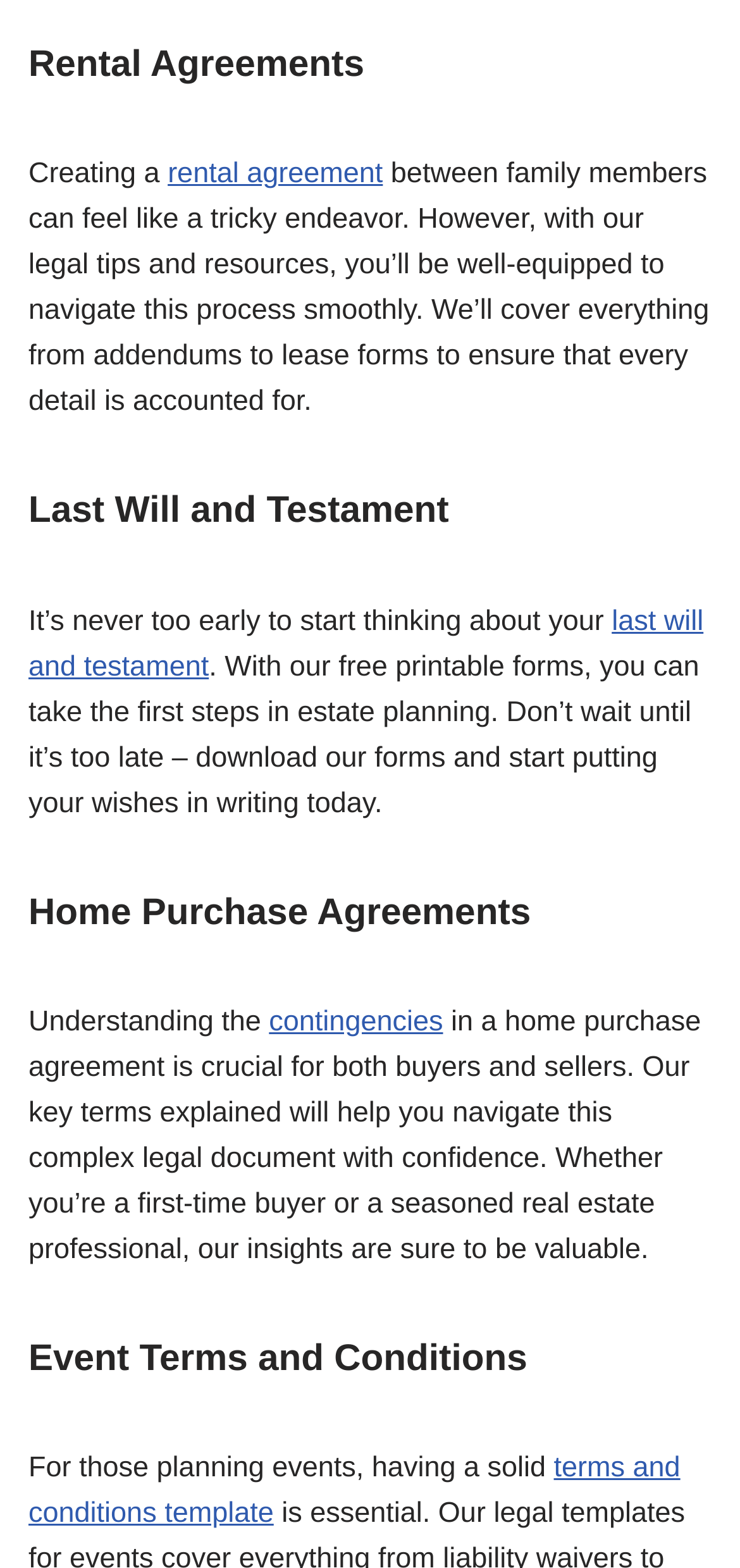What is the purpose of the third section?
Based on the content of the image, thoroughly explain and answer the question.

The third section has a heading 'Home Purchase Agreements' and discusses understanding contingencies in a home purchase agreement, which suggests that the purpose of this section is to explain home purchase agreements.